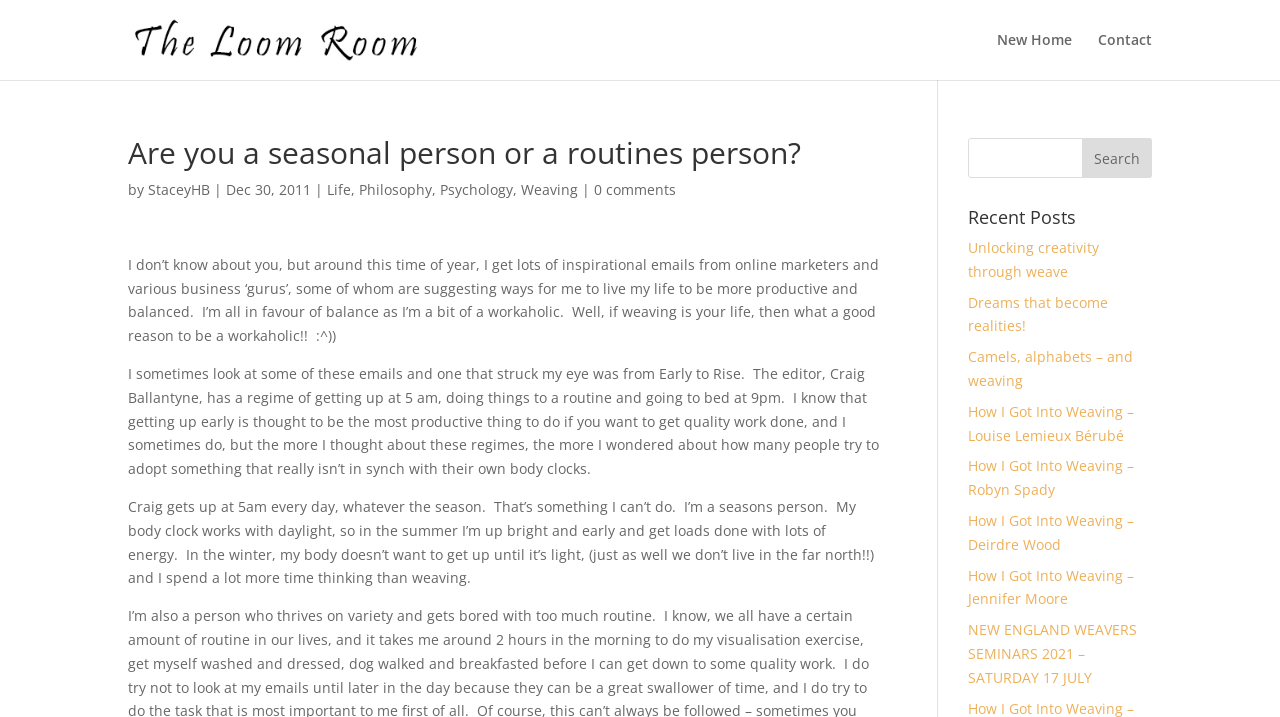Answer in one word or a short phrase: 
What type of posts are listed under 'Recent Posts'?

Weaving-related posts